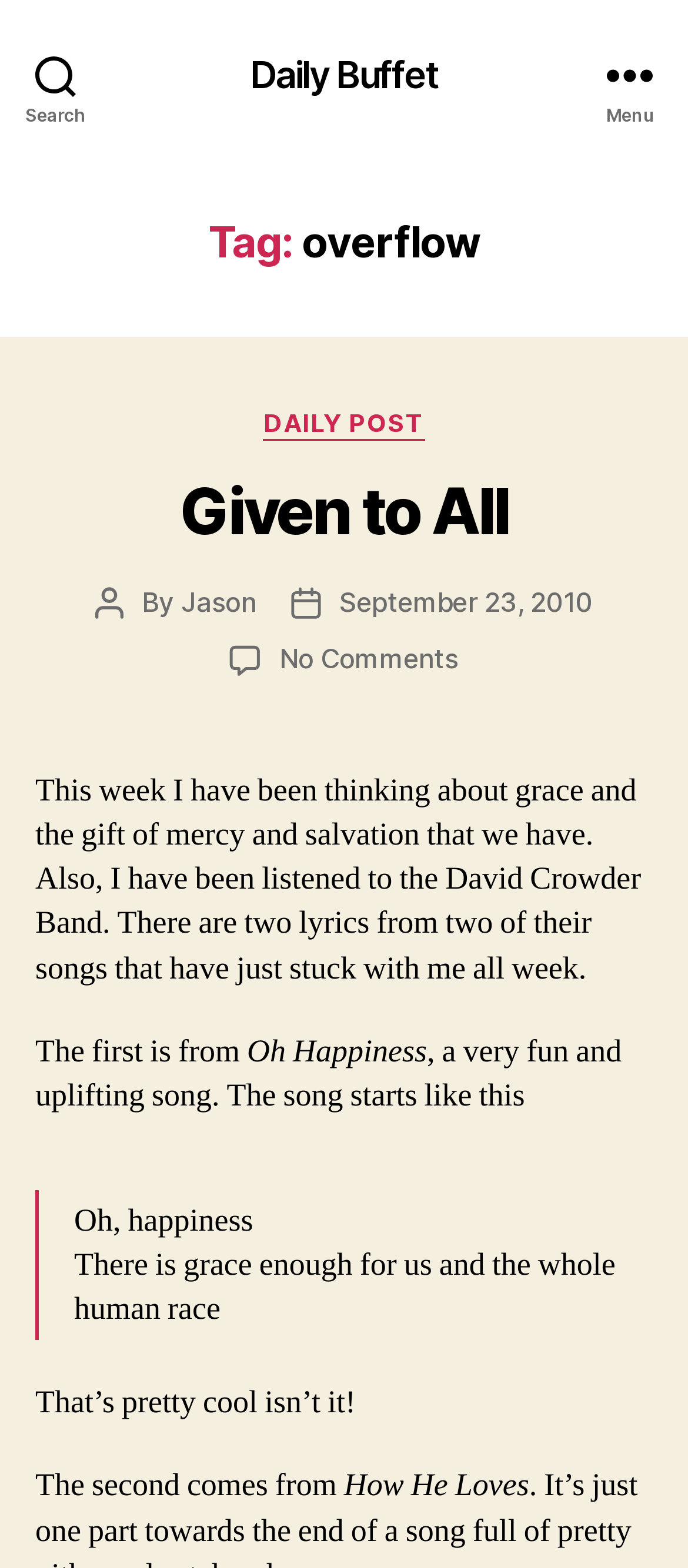Please provide the bounding box coordinates for the element that needs to be clicked to perform the instruction: "Read the post 'Given to All'". The coordinates must consist of four float numbers between 0 and 1, formatted as [left, top, right, bottom].

[0.261, 0.301, 0.739, 0.351]